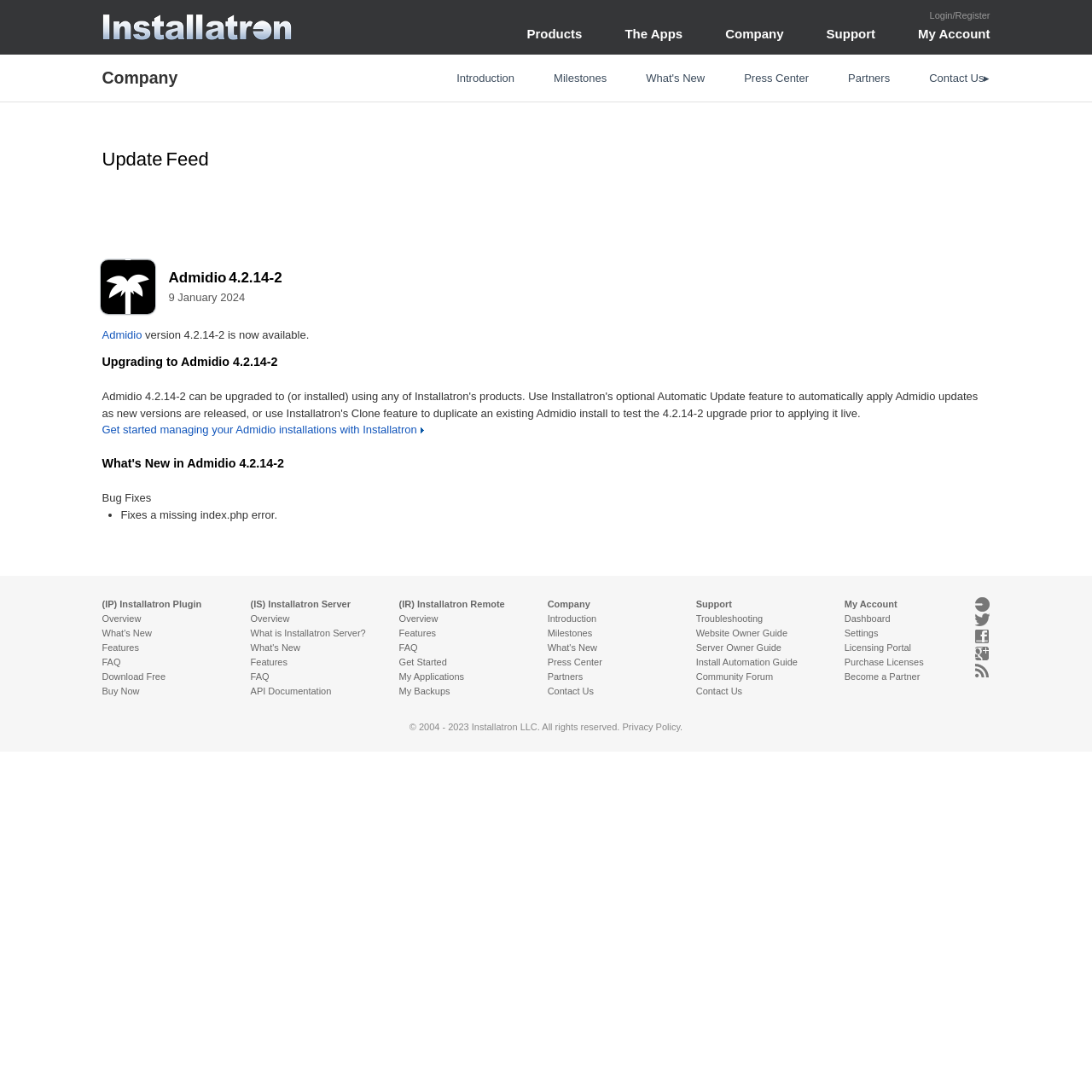What type of content is available in the 'What's New' section?
Please answer using one word or phrase, based on the screenshot.

Bug Fixes